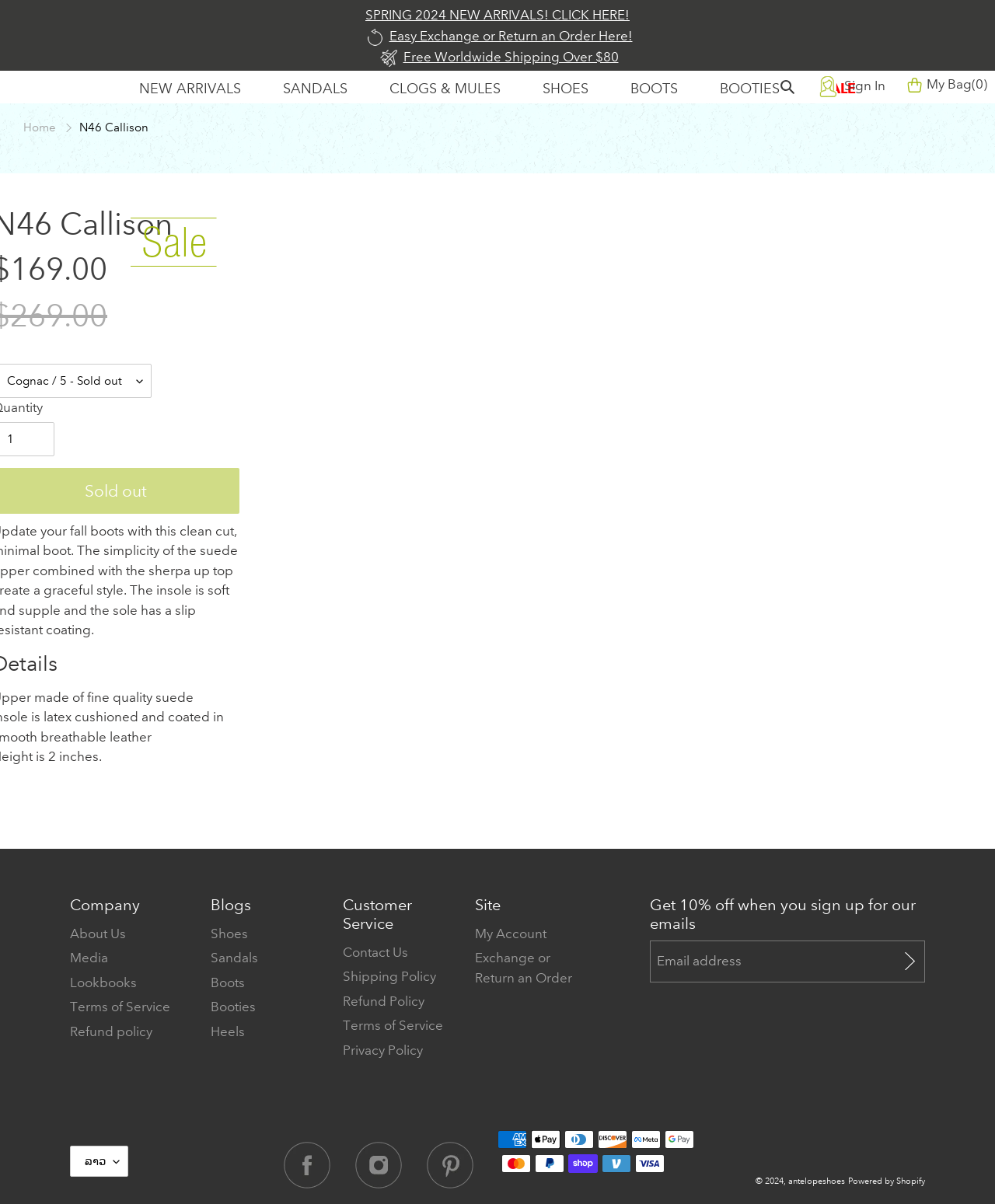Respond to the following question using a concise word or phrase: 
What is the name of the shopping bag?

N46 Callison